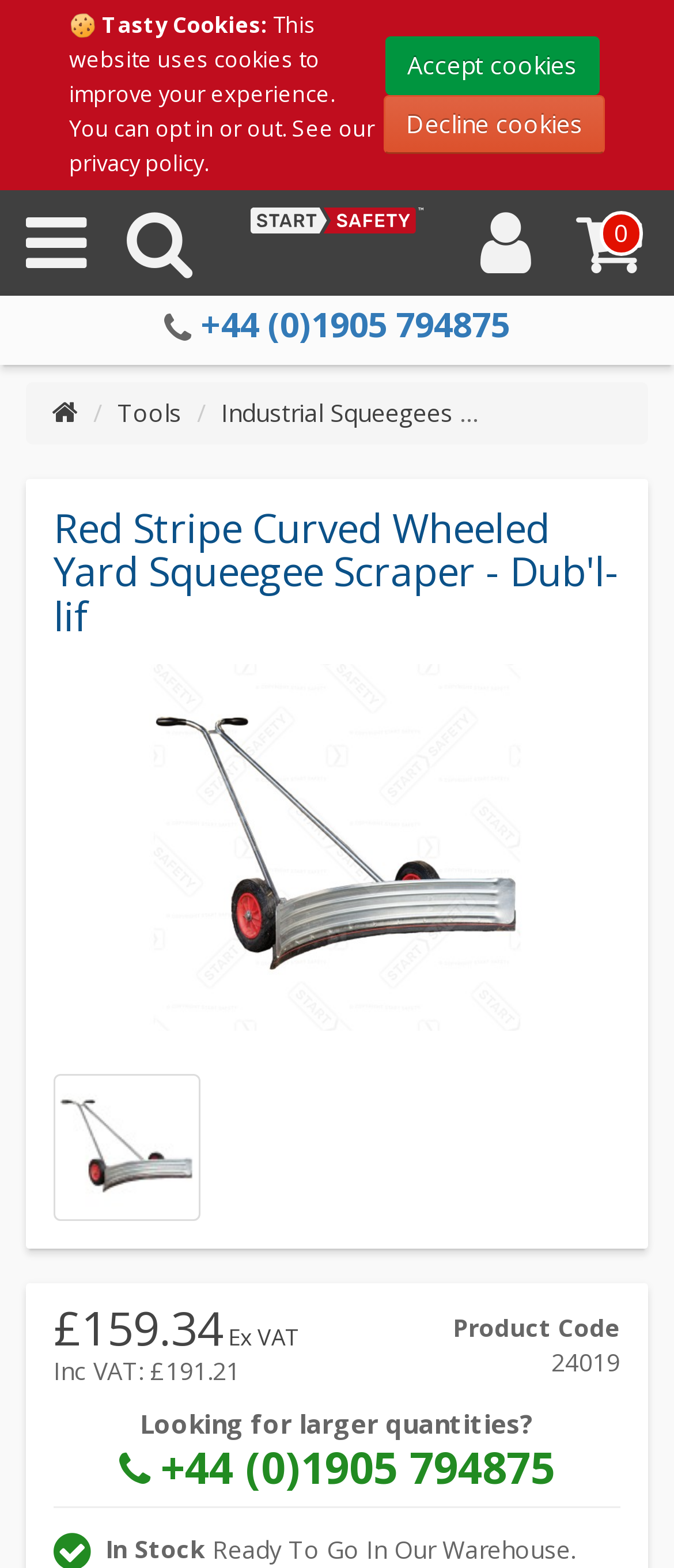Please provide a comprehensive answer to the question based on the screenshot: Is the product in stock?

I found that the product is in stock by looking at the static text element that says 'In Stock' which is located near the product description.